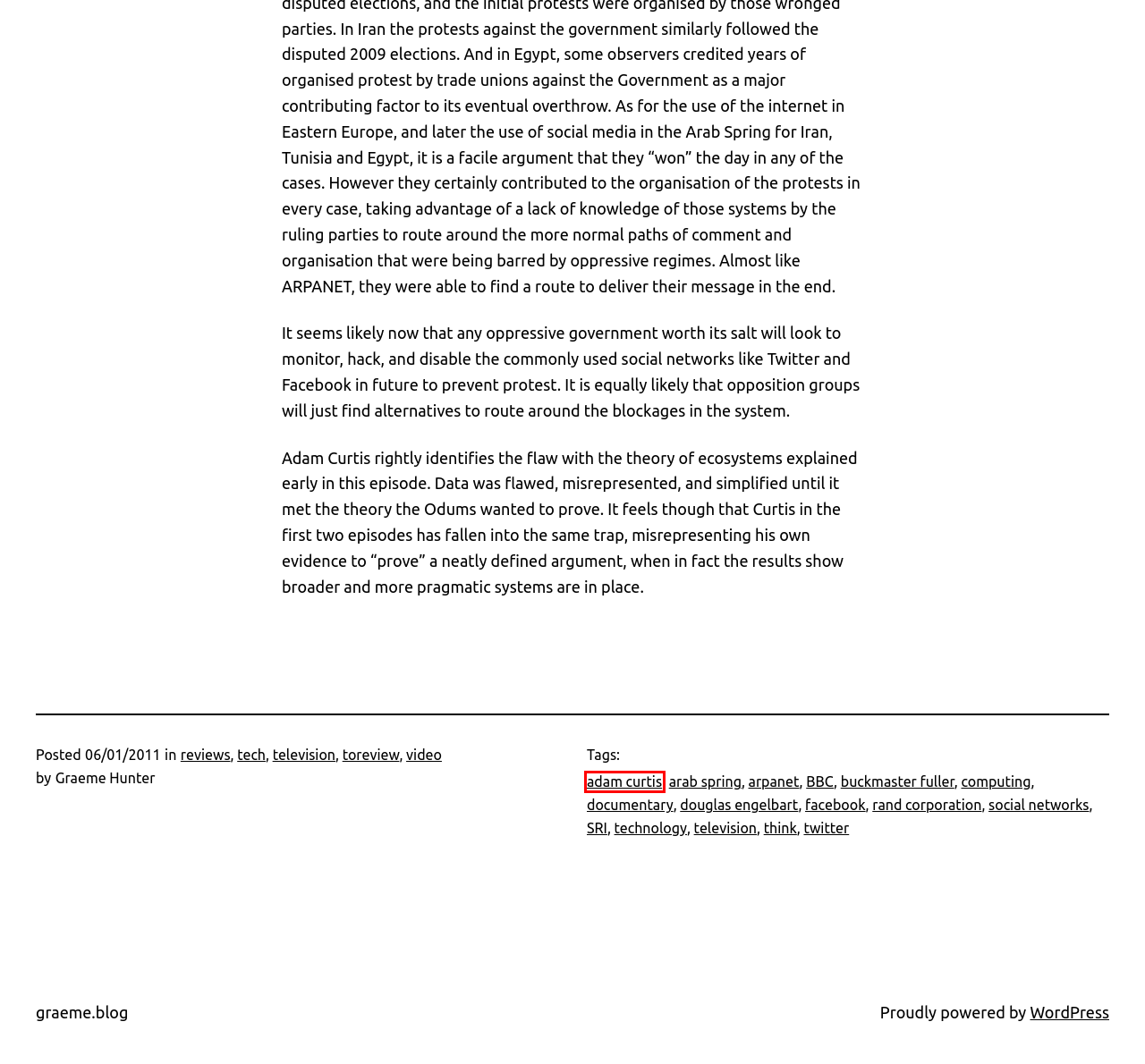Given a screenshot of a webpage with a red rectangle bounding box around a UI element, select the best matching webpage description for the new webpage that appears after clicking the highlighted element. The candidate descriptions are:
A. arab spring Archives - graeme.blog
B. buckmaster fuller Archives - graeme.blog
C. tech Archives - graeme.blog
D. toreview Archives - graeme.blog
E. adam curtis Archives - graeme.blog
F. reviews Archives - graeme.blog
G. arpanet Archives - graeme.blog
H. video Archives - graeme.blog

E